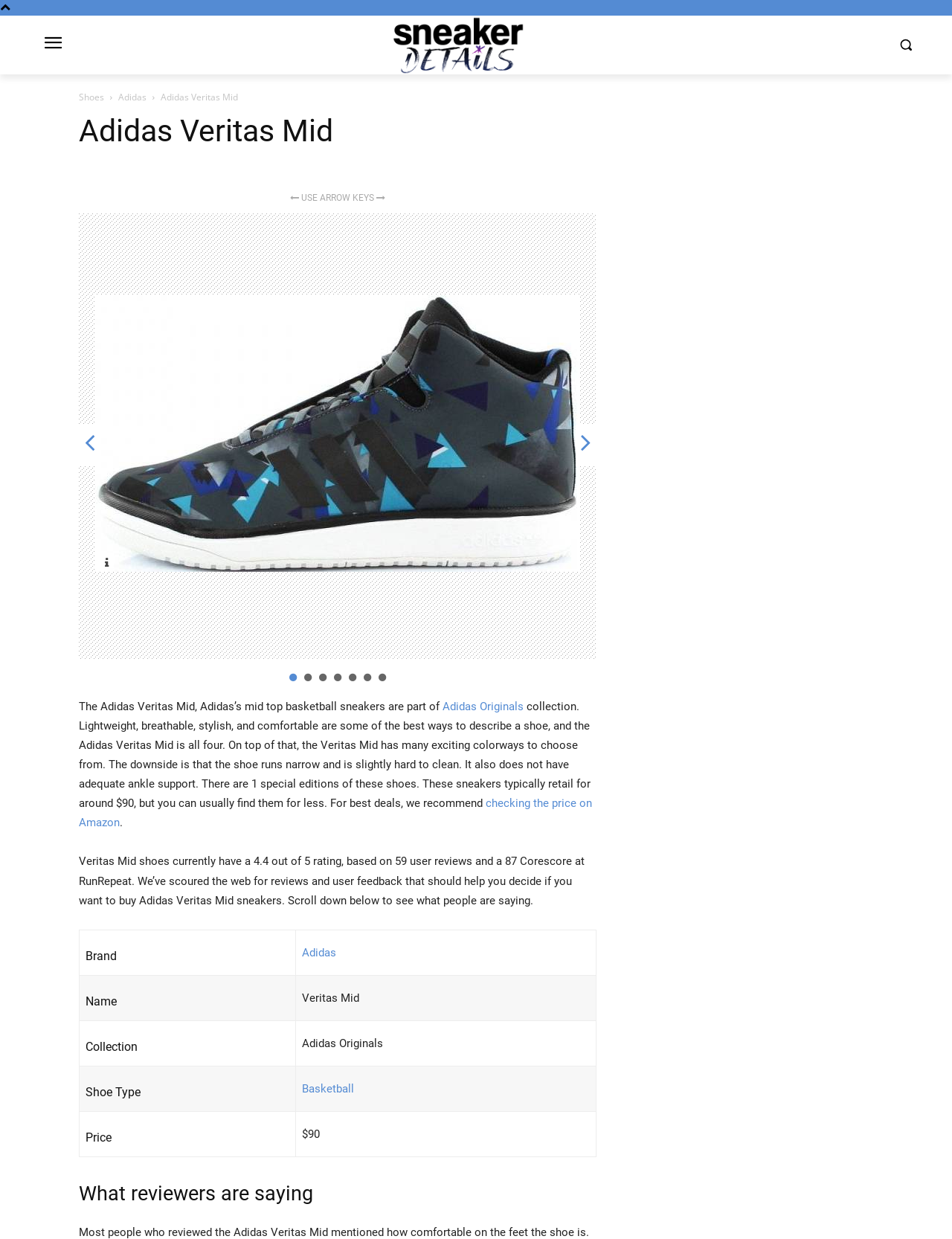Using the image as a reference, answer the following question in as much detail as possible:
What is the typical retail price of the Veritas Mid shoes?

The typical retail price of the Veritas Mid shoes can be found in the table section of the webpage, where it is listed as '$90' in the 'Price' column.